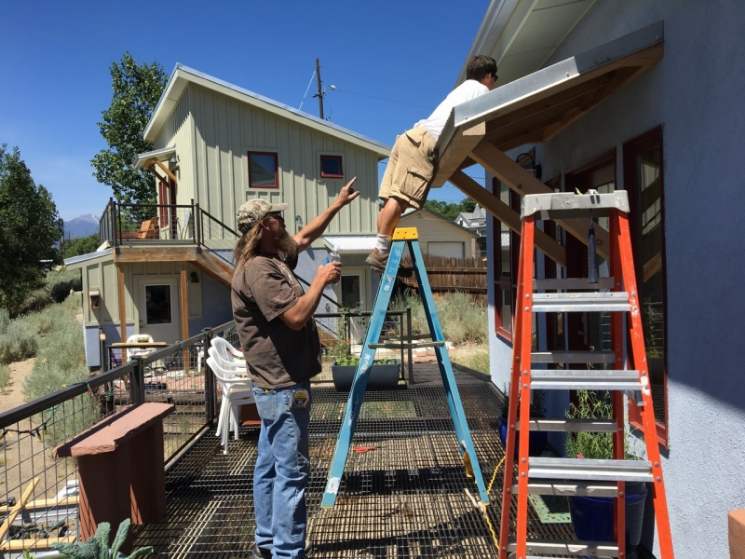Offer a thorough description of the image.

In this vibrant outdoor scene, a man with long hair and a beard stands on a blue ladder, gesturing and giving guidance to a young boy who is climbing up onto the roof's overhang. The boy, dressed in a white shirt and khaki shorts, is poised as if he’s about to help with an ongoing construction project on a house. In the background, a charming two-story building features a wooden balcony, with trees providing a lush green backdrop under the clear blue sky. Below them, a metal grid deck is visible, lined with potted plants and white chairs, signifying an active outdoor workspace. This moment captures a blend of mentorship and hands-on learning, reflecting the creative process of home improvement and the enjoyment of collaborative construction work.